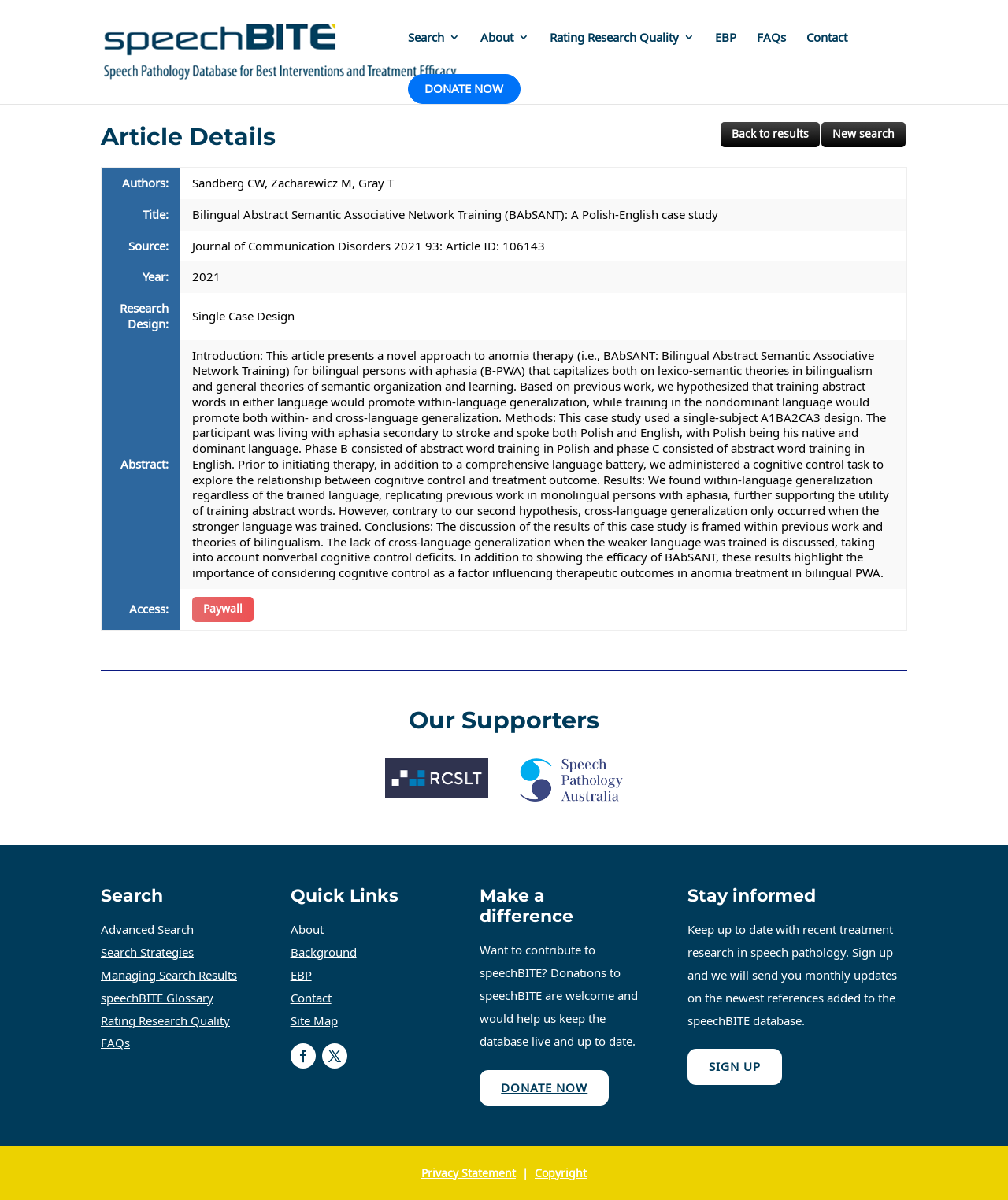Pinpoint the bounding box coordinates of the area that should be clicked to complete the following instruction: "Open the search bar". The coordinates must be given as four float numbers between 0 and 1, i.e., [left, top, right, bottom].

None